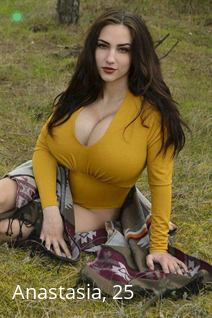What color is Anastasia's top?
Ensure your answer is thorough and detailed.

The caption describes Anastasia's attire, mentioning 'a stylish mustard-colored top that accentuates her figure.'